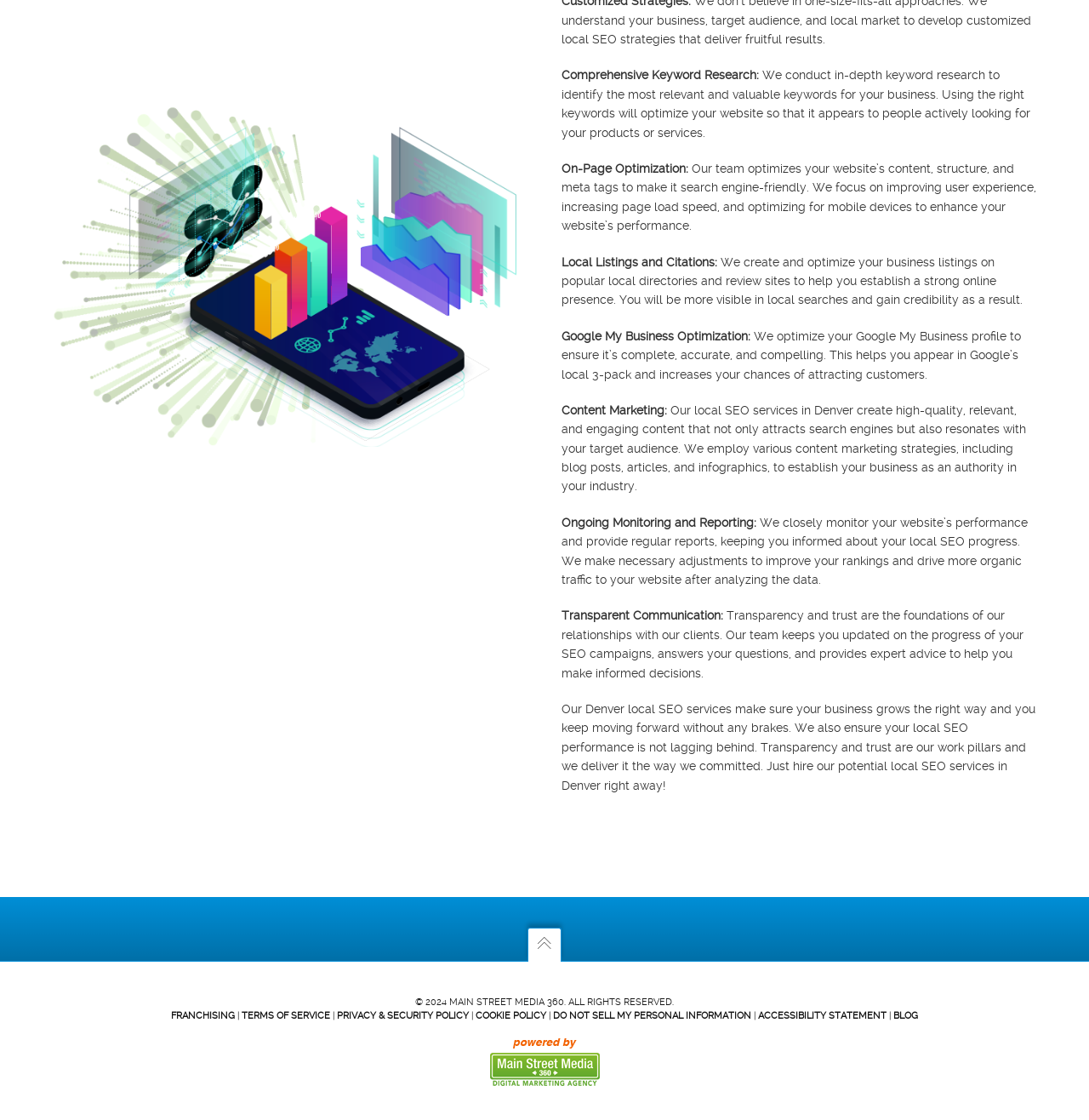Based on what you see in the screenshot, provide a thorough answer to this question: What is the copyright year mentioned on the webpage?

The webpage footer contains the copyright information '© 2024 MAIN STREET MEDIA 360. ALL RIGHTS RESERVED', indicating that the copyright year is 2024.